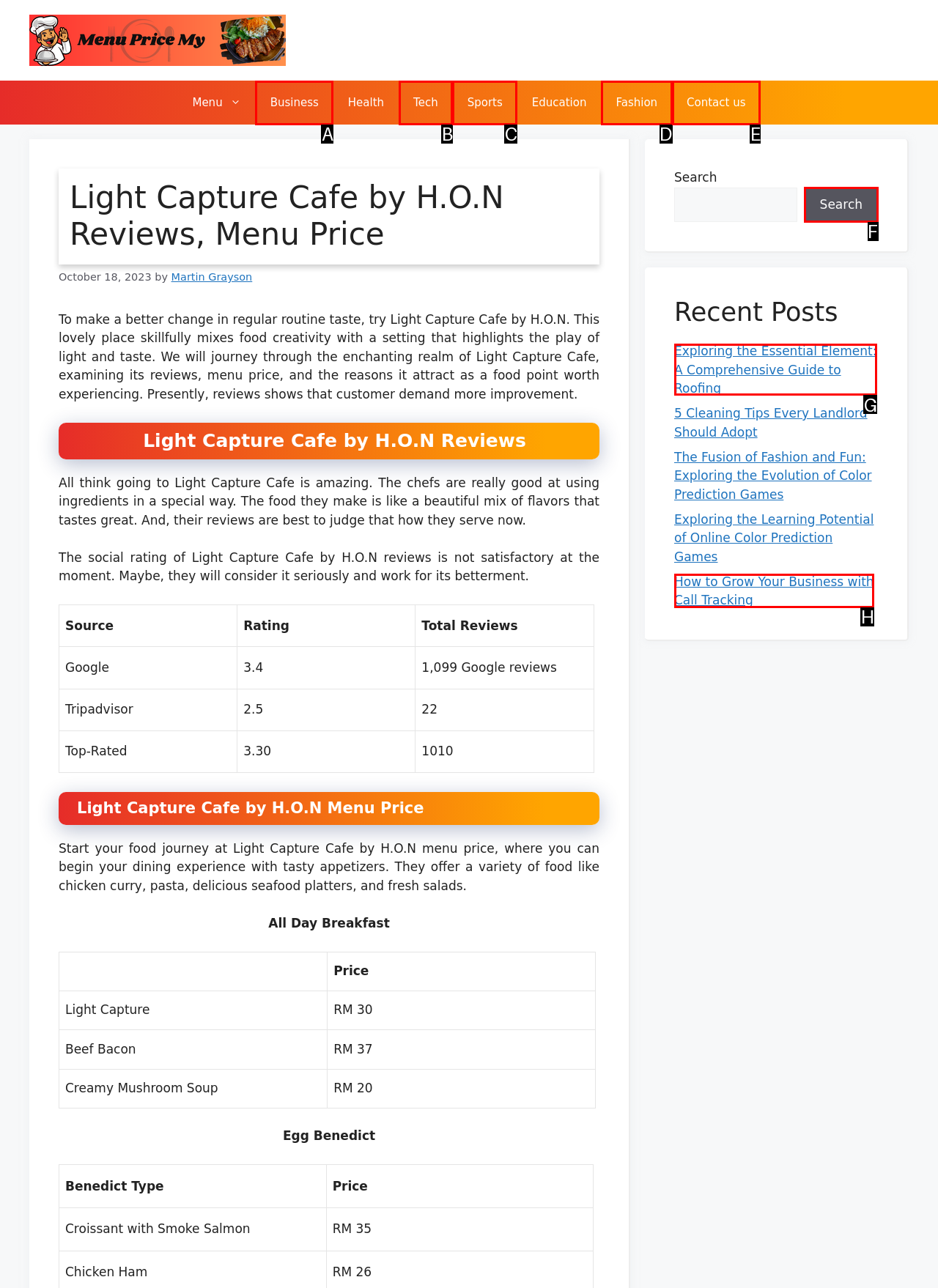Indicate which red-bounded element should be clicked to perform the task: Read the recent post about Exploring the Essential Element Answer with the letter of the correct option.

G